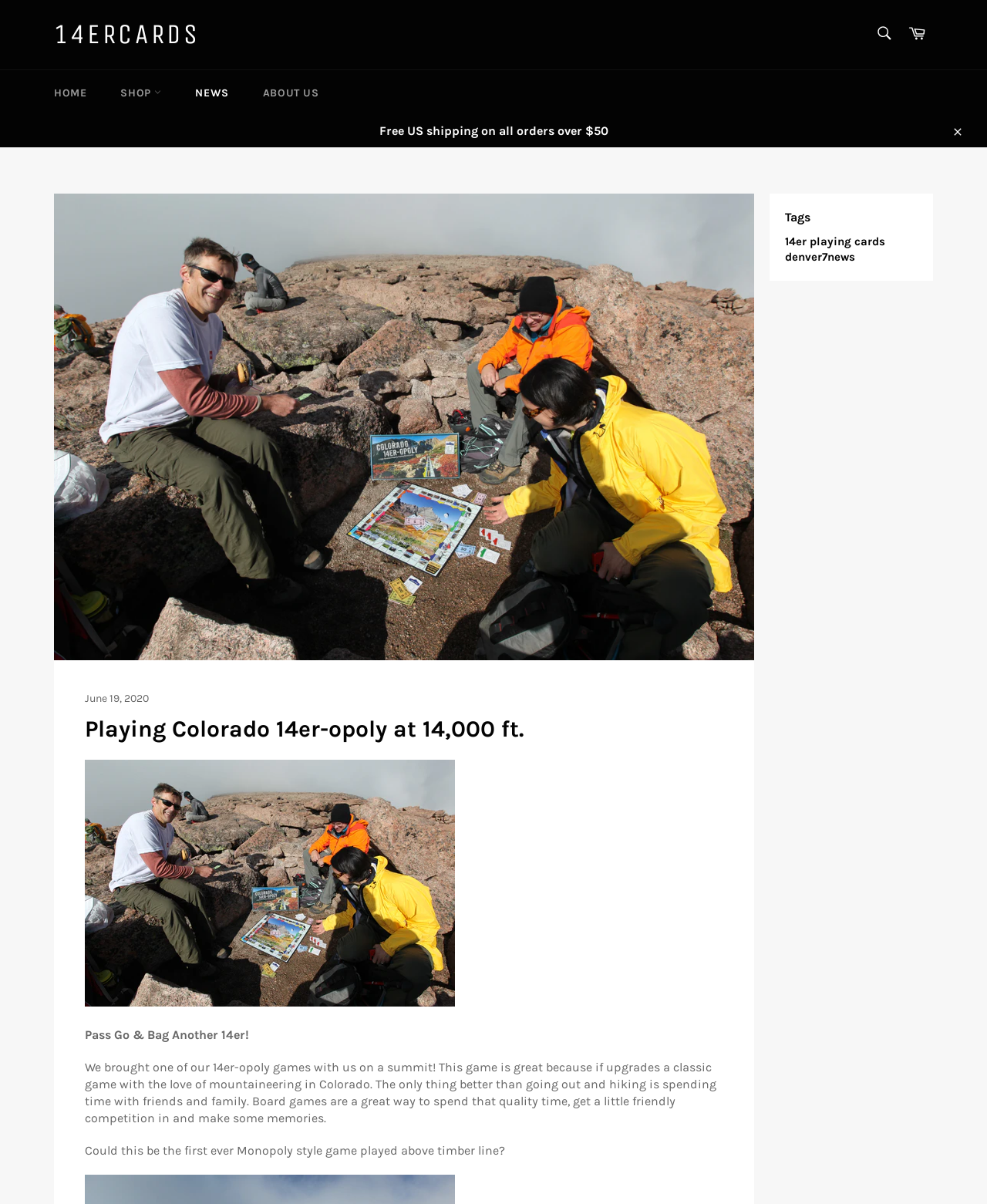Please identify the bounding box coordinates of the element that needs to be clicked to execute the following command: "Go to Cart". Provide the bounding box using four float numbers between 0 and 1, formatted as [left, top, right, bottom].

[0.912, 0.014, 0.945, 0.043]